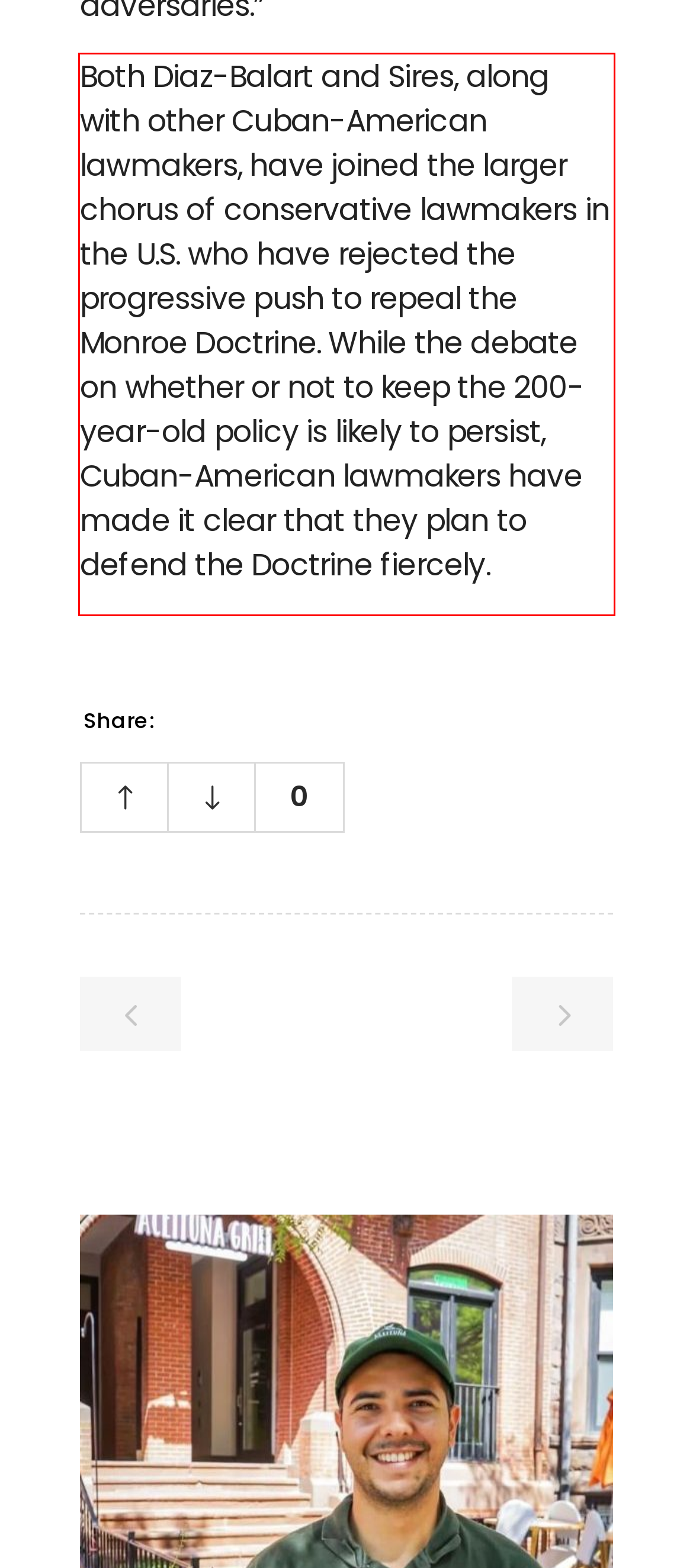Given a screenshot of a webpage containing a red rectangle bounding box, extract and provide the text content found within the red bounding box.

Both Diaz-Balart and Sires, along with other Cuban-American lawmakers, have joined the larger chorus of conservative lawmakers in the U.S. who have rejected the progressive push to repeal the Monroe Doctrine. While the debate on whether or not to keep the 200-year-old policy is likely to persist, Cuban-American lawmakers have made it clear that they plan to defend the Doctrine fiercely.